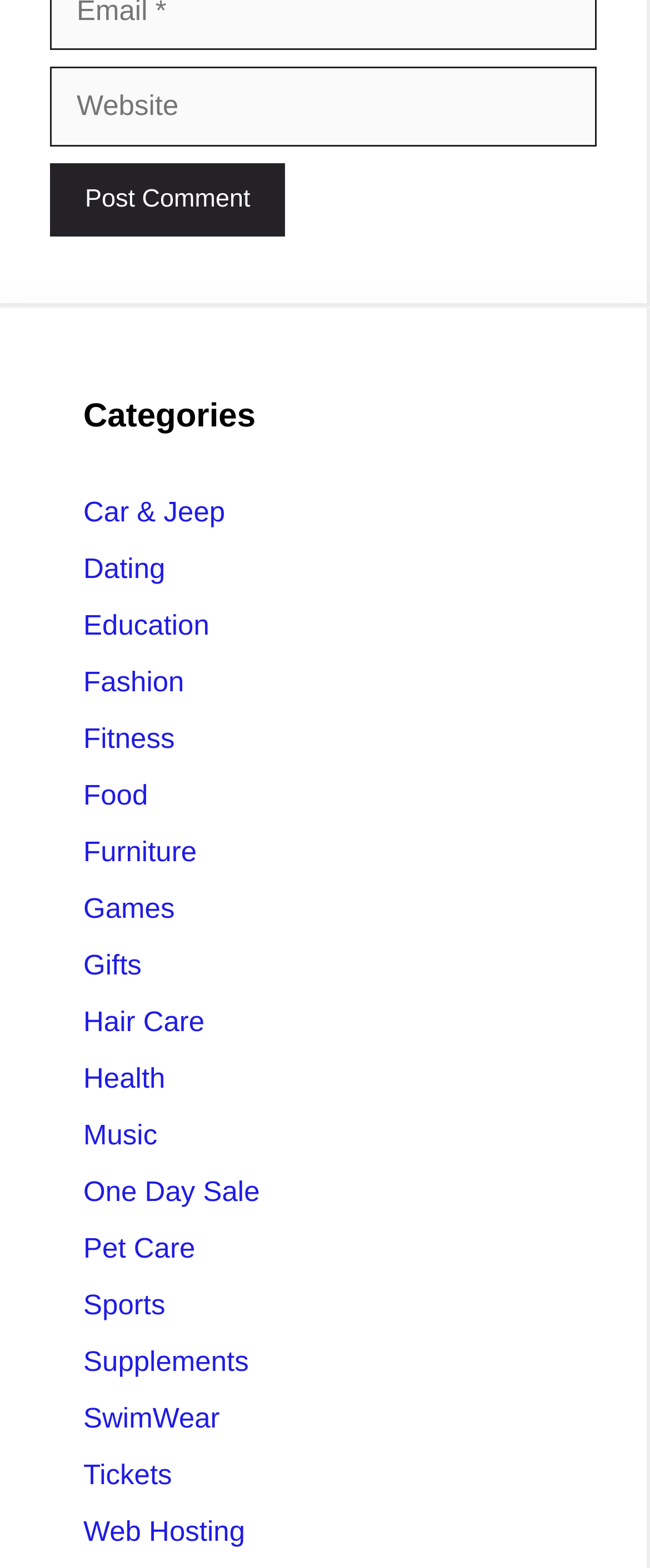Kindly provide the bounding box coordinates of the section you need to click on to fulfill the given instruction: "Enter website".

[0.077, 0.043, 0.918, 0.093]